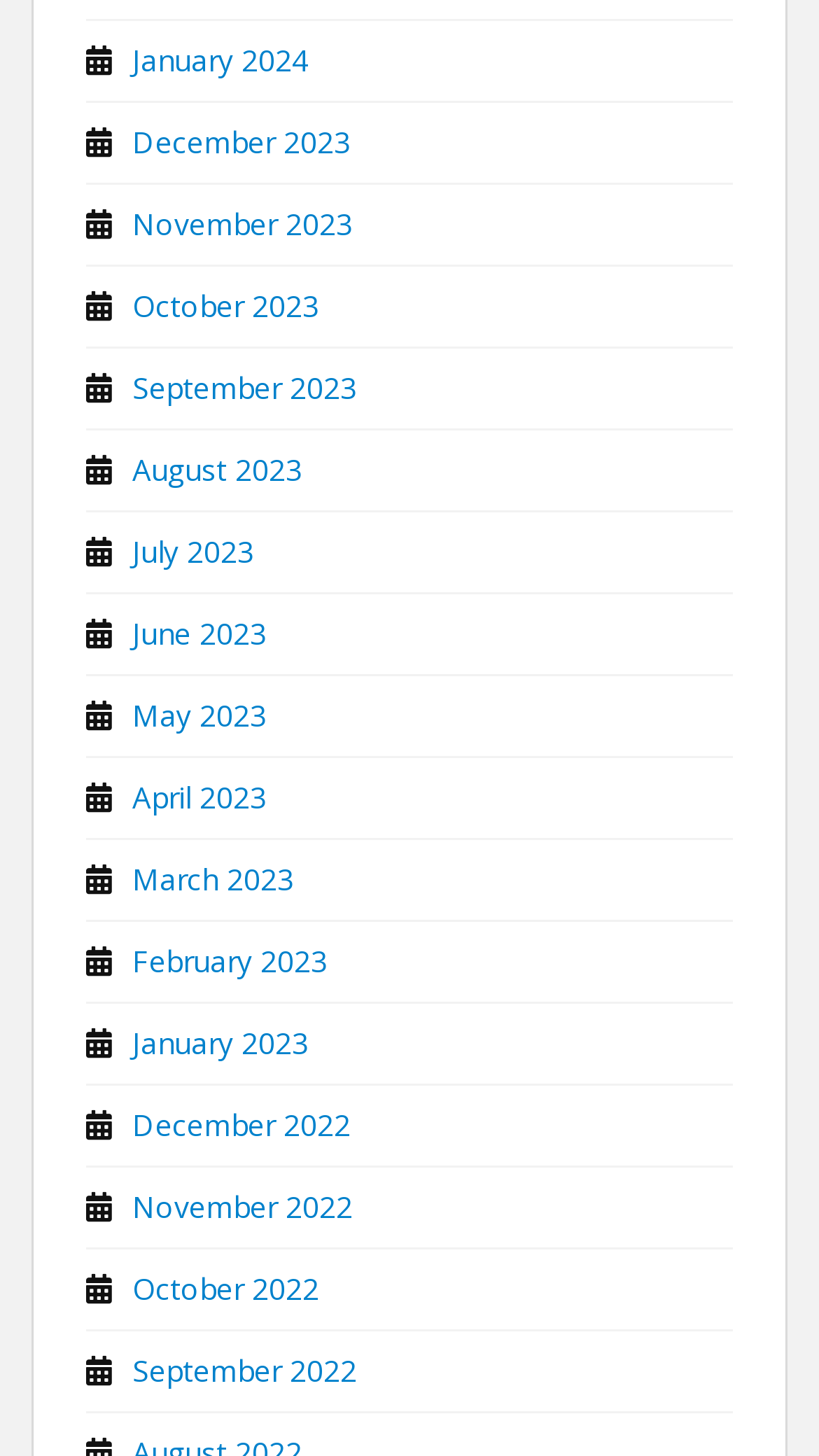Predict the bounding box for the UI component with the following description: "June 2023".

[0.162, 0.421, 0.326, 0.449]